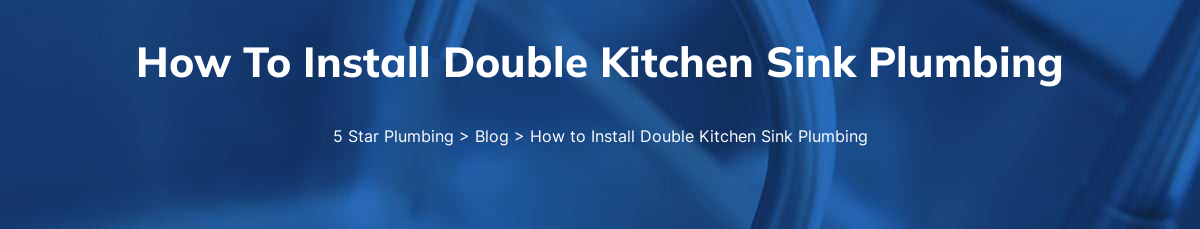Can you look at the image and give a comprehensive answer to the question:
What is the hierarchy of the website's structure?

The breadcrumb navigation path below the header illustrates the website's structure, showcasing the hierarchy from the main category '5 Star Plumbing' to the subcategory 'Blog' and finally to the specific article 'How to Install Double Kitchen Sink Plumbing'.